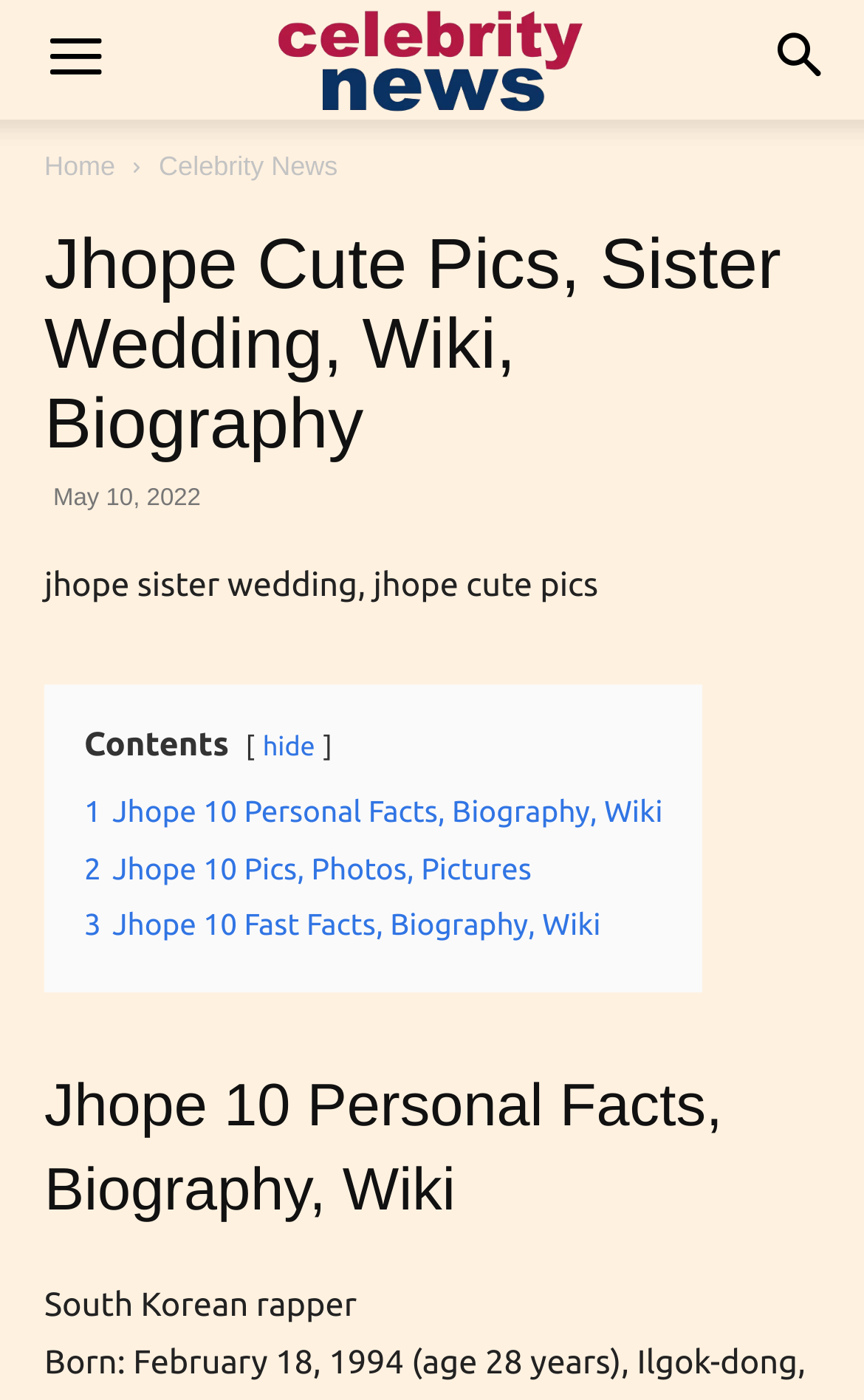What is the purpose of the button at the top right corner?
Using the information from the image, give a concise answer in one word or a short phrase.

Search